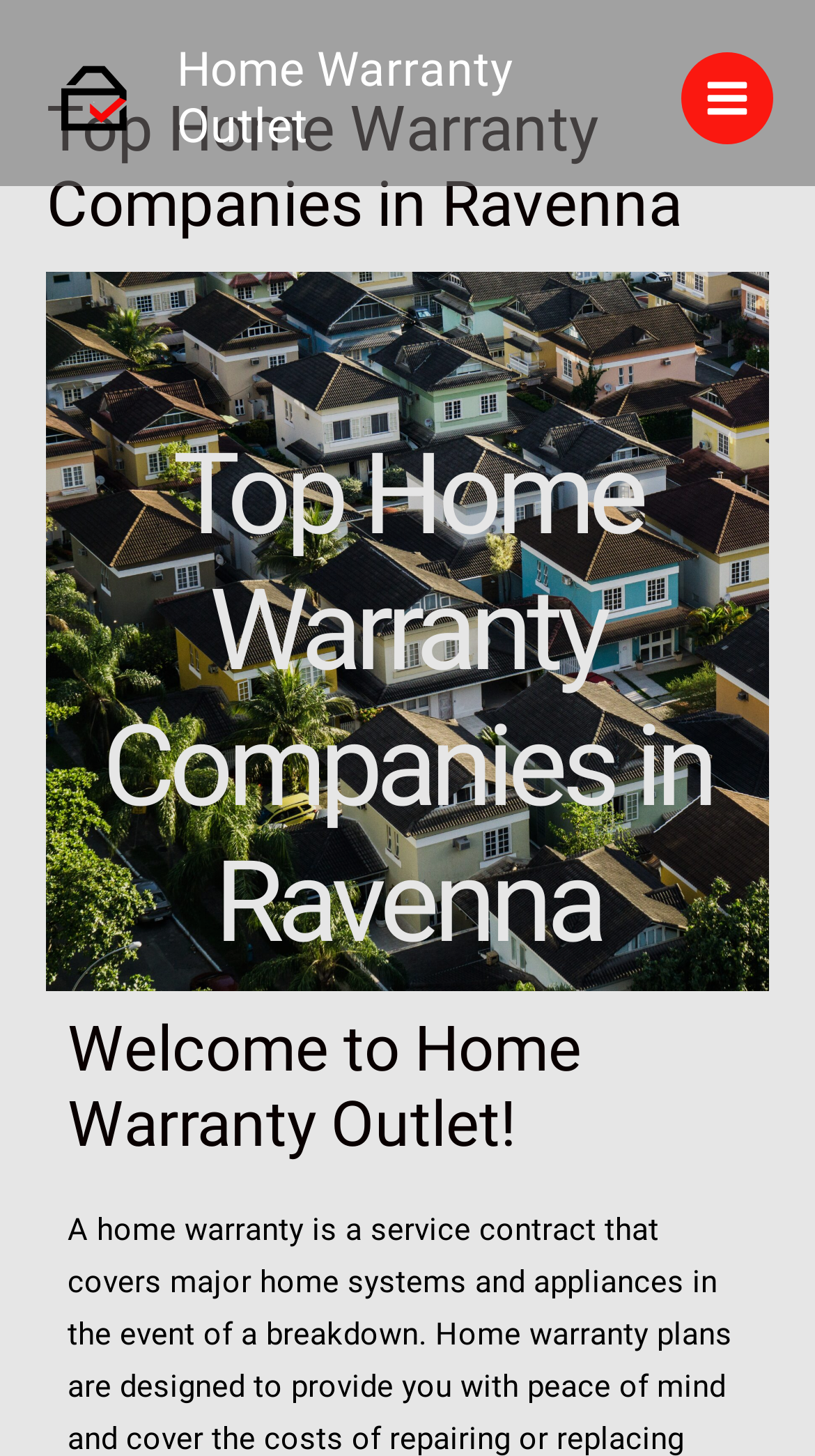Is the main menu expanded?
Respond to the question with a single word or phrase according to the image.

No